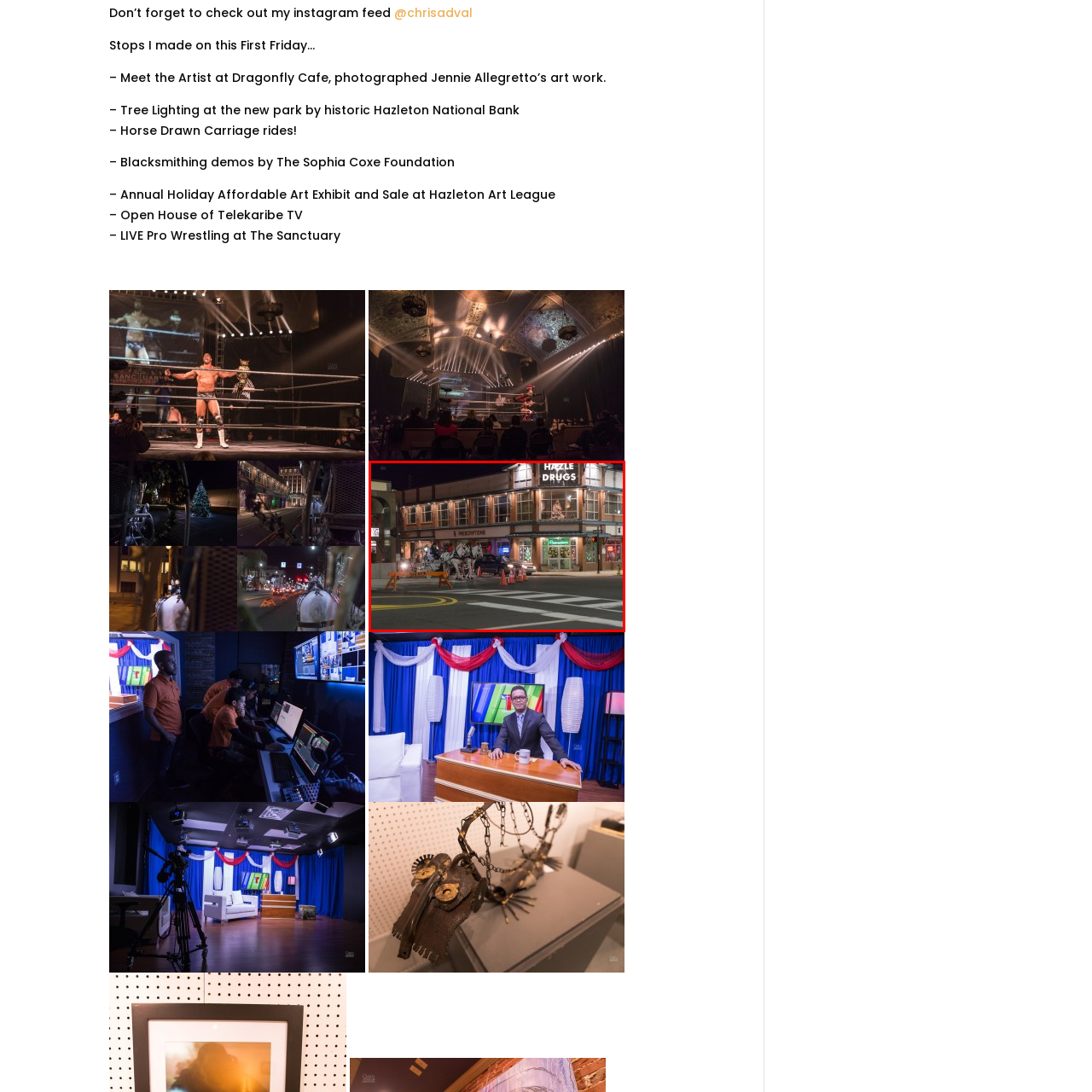Describe extensively the image content marked by the red bounding box.

The image captures a charming night scene set in a vibrant town square. In the foreground, a horse-drawn carriage, pulled by two elegant horses, is parked at the edge of the street surrounded by orange traffic cones, suggesting a special event or attraction in the area. The carriage's driver can be seen, adding to the nostalgic atmosphere.

In the background, the illuminated building labeled "HAZLE DRUGS" stands prominently, showcasing large glass windows that reflect the warm glow of lights from inside. Nearby, a quaint storefront displays a festive ambiance, hinting at seasonal decorations that add to the town's holiday spirit.

The crosswalk in the foreground leads the viewer’s eye toward this lively scene, seamlessly blending the charm of traditional transportation with the modern nightly hustle and bustle. The overall composition reflects a sense of community and celebration, likely connected to local events—possibly related to the town's First Friday festivities or holiday celebrations, creating a delightful experience for visitors and residents alike.